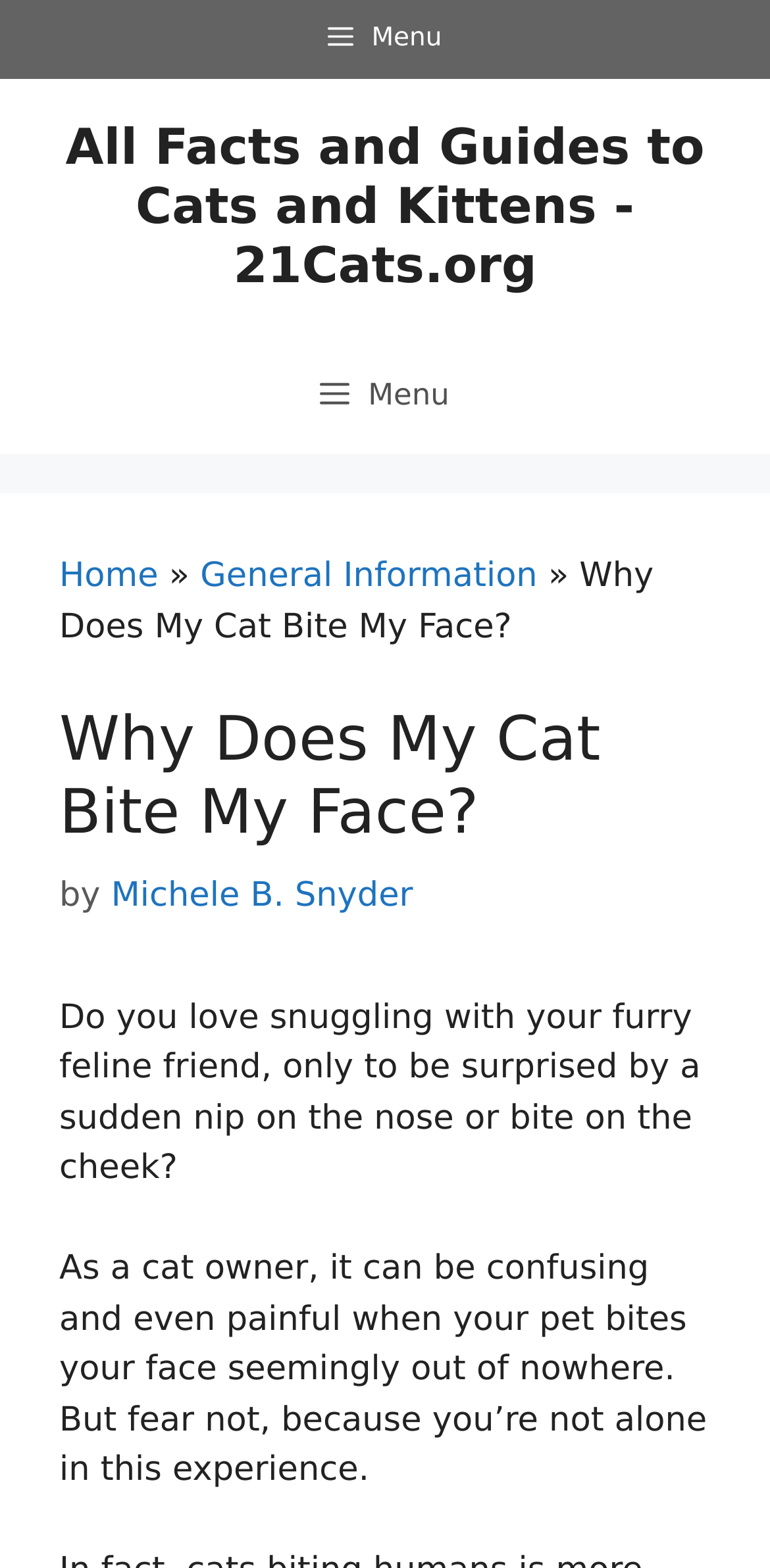Determine the bounding box coordinates of the UI element described by: "General Information".

[0.26, 0.355, 0.698, 0.38]